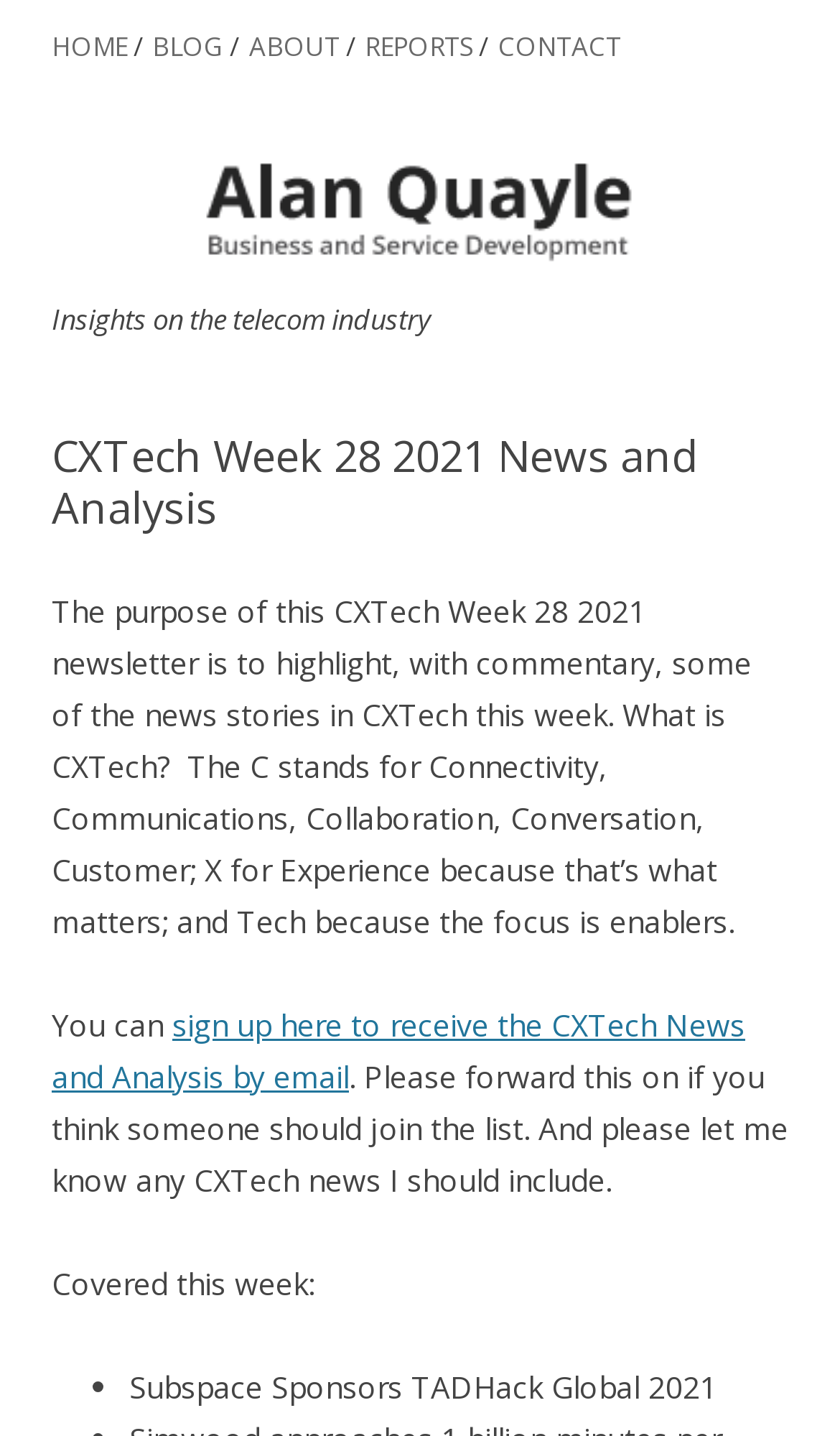Please find and give the text of the main heading on the webpage.

Alan Quayle Business and Service Development